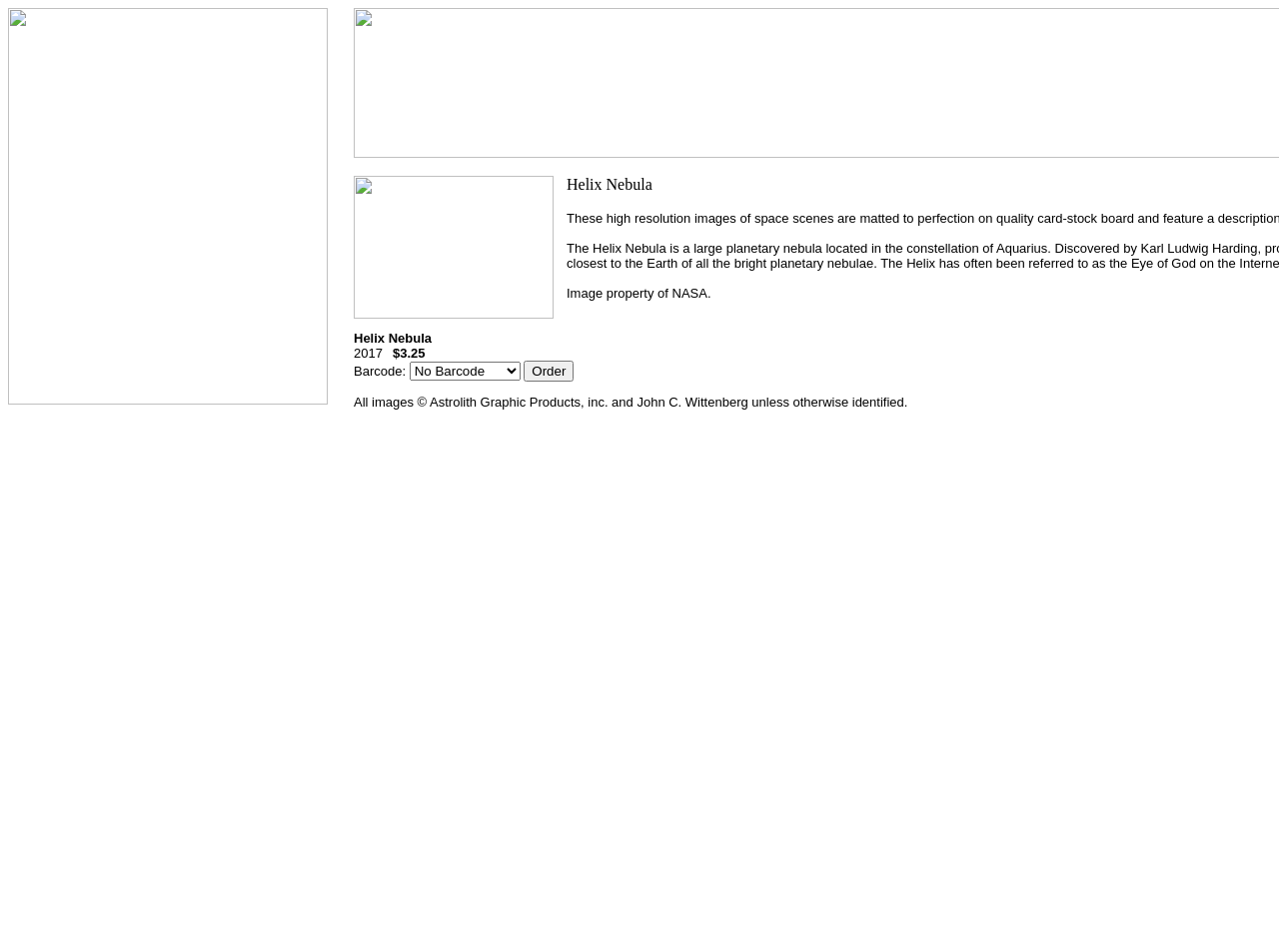Provide a short answer using a single word or phrase for the following question: 
What is the purpose of the button?

Order